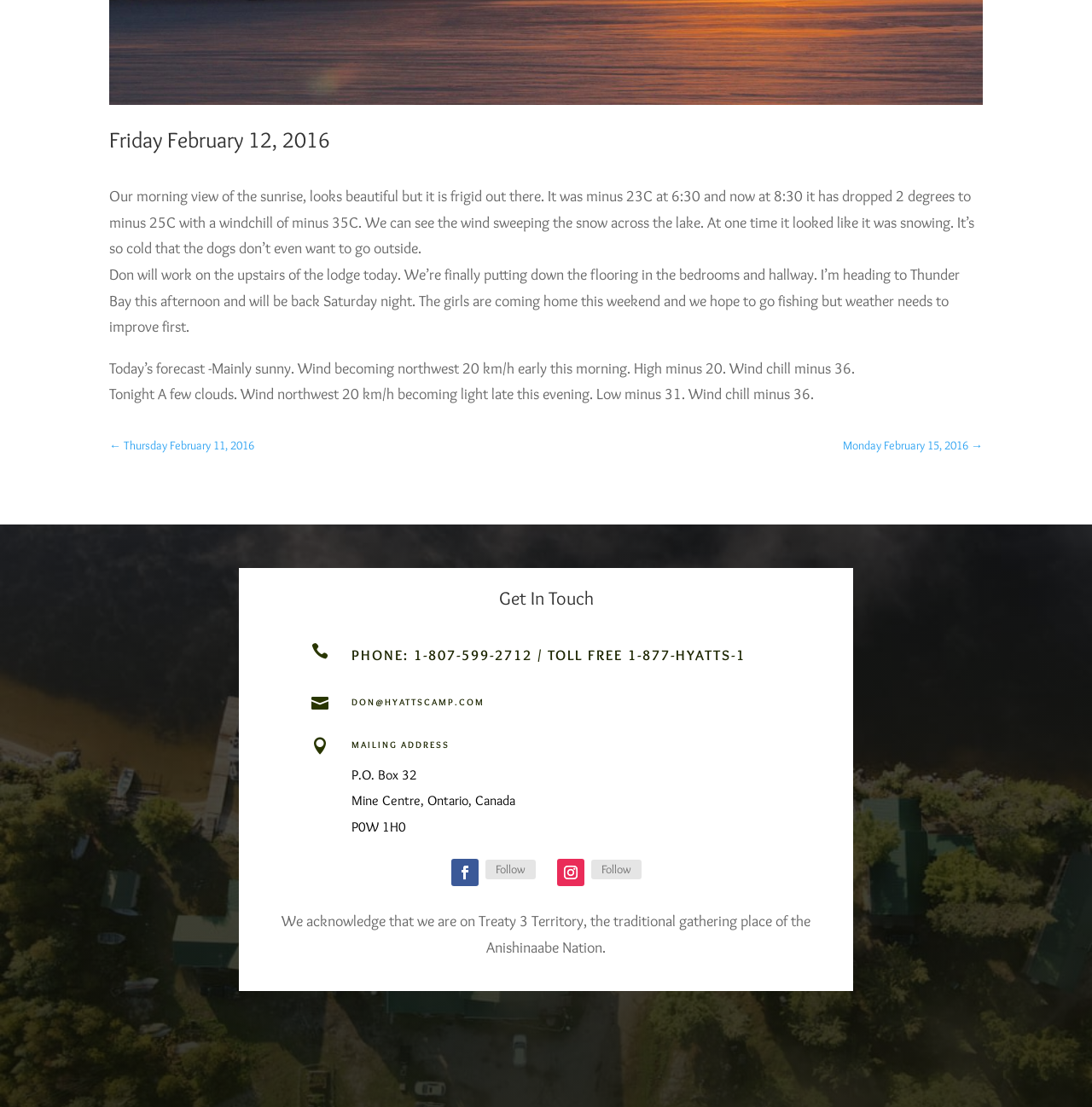Please predict the bounding box coordinates (top-left x, top-left y, bottom-right x, bottom-right y) for the UI element in the screenshot that fits the description: Monday February 15, 2016 →

[0.772, 0.391, 0.9, 0.414]